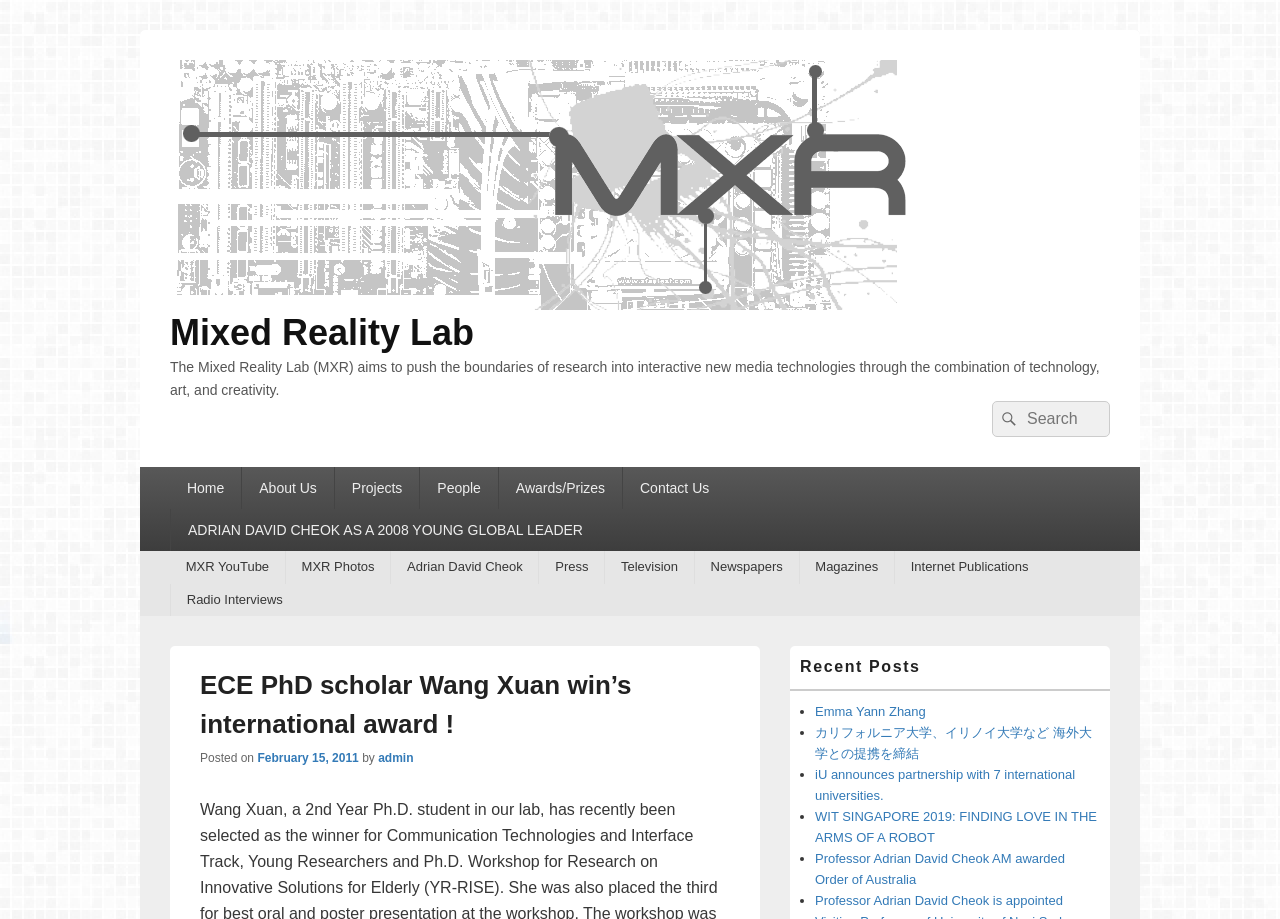Refer to the image and offer a detailed explanation in response to the question: How many recent posts are listed?

The recent posts are listed in the 'Recent Posts' section, which is located in the 'Primary Sidebar Widget Area'. There are 5 recent posts listed, each with a bullet point and a link to the post.